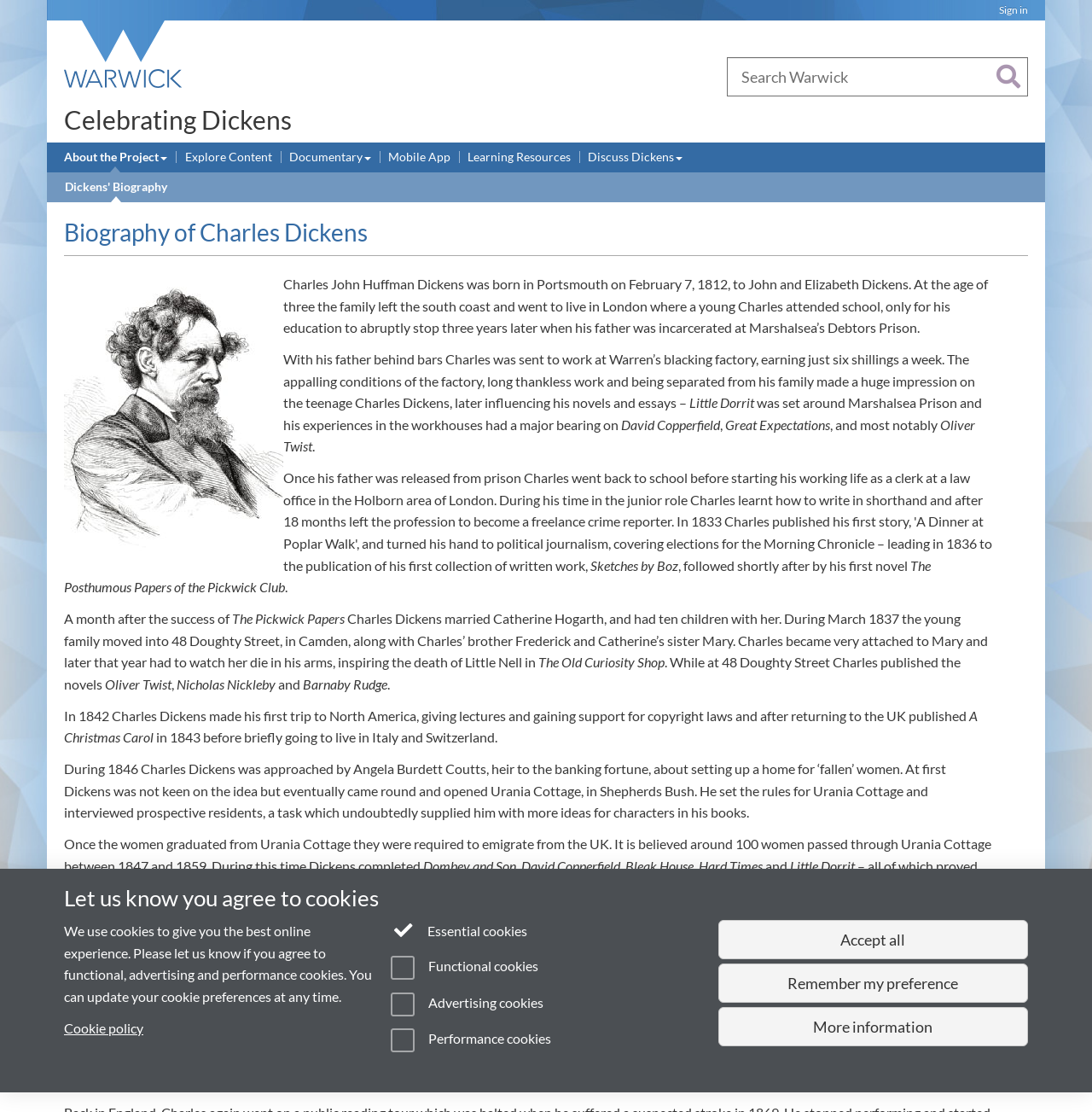Create a detailed narrative of the webpage’s visual and textual elements.

The webpage is about the biography of Charles Dickens. At the top, there is a utility bar with a sign-in link and a University of Warwick homepage link, accompanied by an image of the university's logo. Below this, there is a site links navigation section with links to various university-related pages, such as Study, Research, Business, Alumni, News, and Engagement. 

To the right of the site links, there is a search bar with a search button. Below the search bar, there is a heading that reads "Celebrating Dickens" with a link to the same title. 

The primary navigation section is located below the Celebrating Dickens heading, with links to various pages related to Charles Dickens, including About the Project, Explore Content, Documentary, Mobile App, Learning Resources, and Discuss Dickens. Each of these links has a submenu with additional options.

The secondary navigation section is located below the primary navigation, with a heading that reads "Biography of Charles Dickens". Below this, there is an image of Charles Dickens, followed by a lengthy biography of his life, including his childhood, education, career, and personal life. The biography is divided into several paragraphs, with mentions of his notable works, such as "Little Dorrit", "David Copperfield", "Great Expectations", and "Oliver Twist". 

Throughout the biography, there are mentions of his experiences, relationships, and inspirations that influenced his writing. The biography also covers his charity work, including his involvement with Urania Cottage, a home for "fallen" women, and his support for Great Ormond Street Hospital. The webpage provides a detailed and informative account of Charles Dickens' life and career.